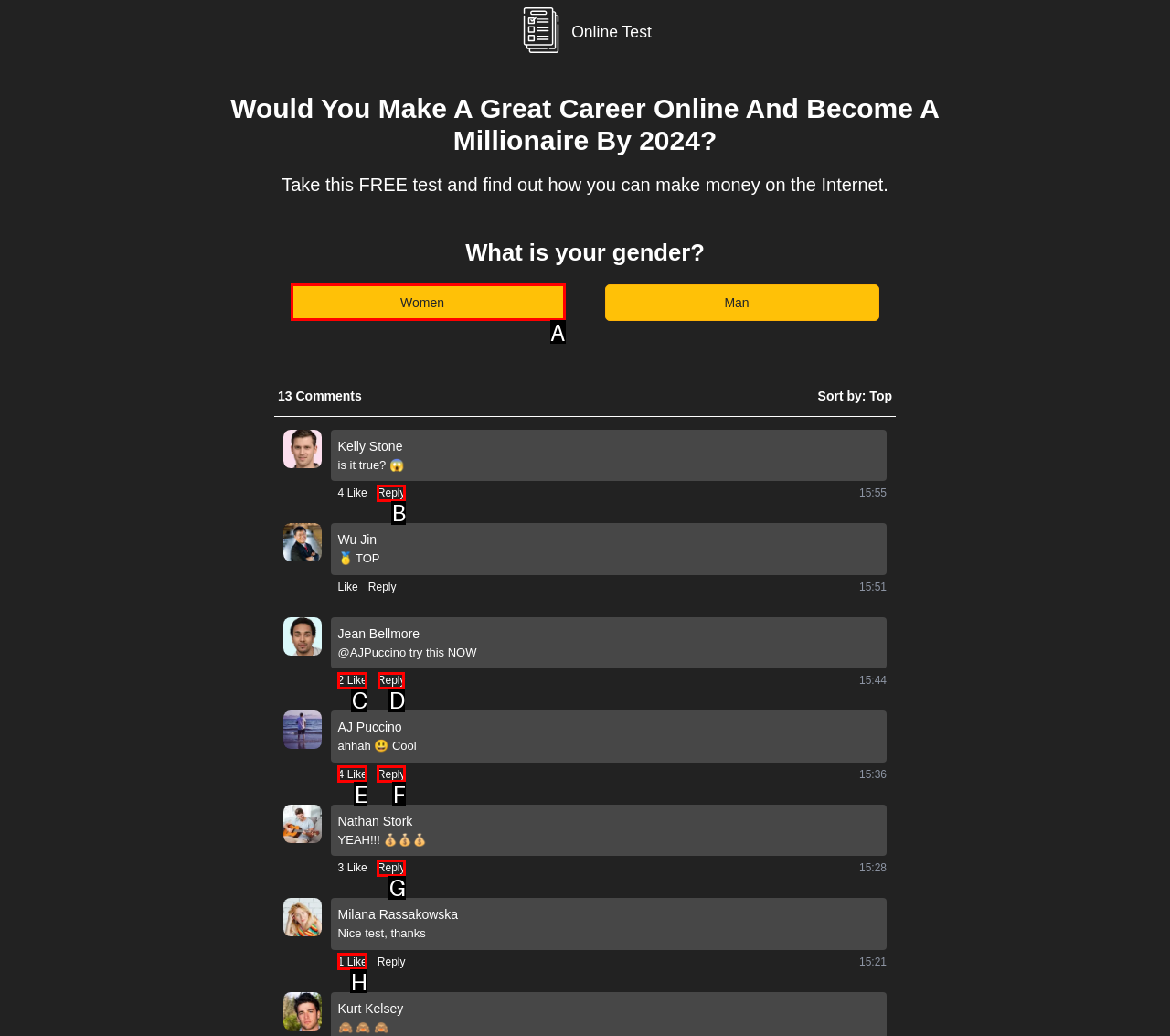Please indicate which option's letter corresponds to the task: Click the 'Reply' button by examining the highlighted elements in the screenshot.

D